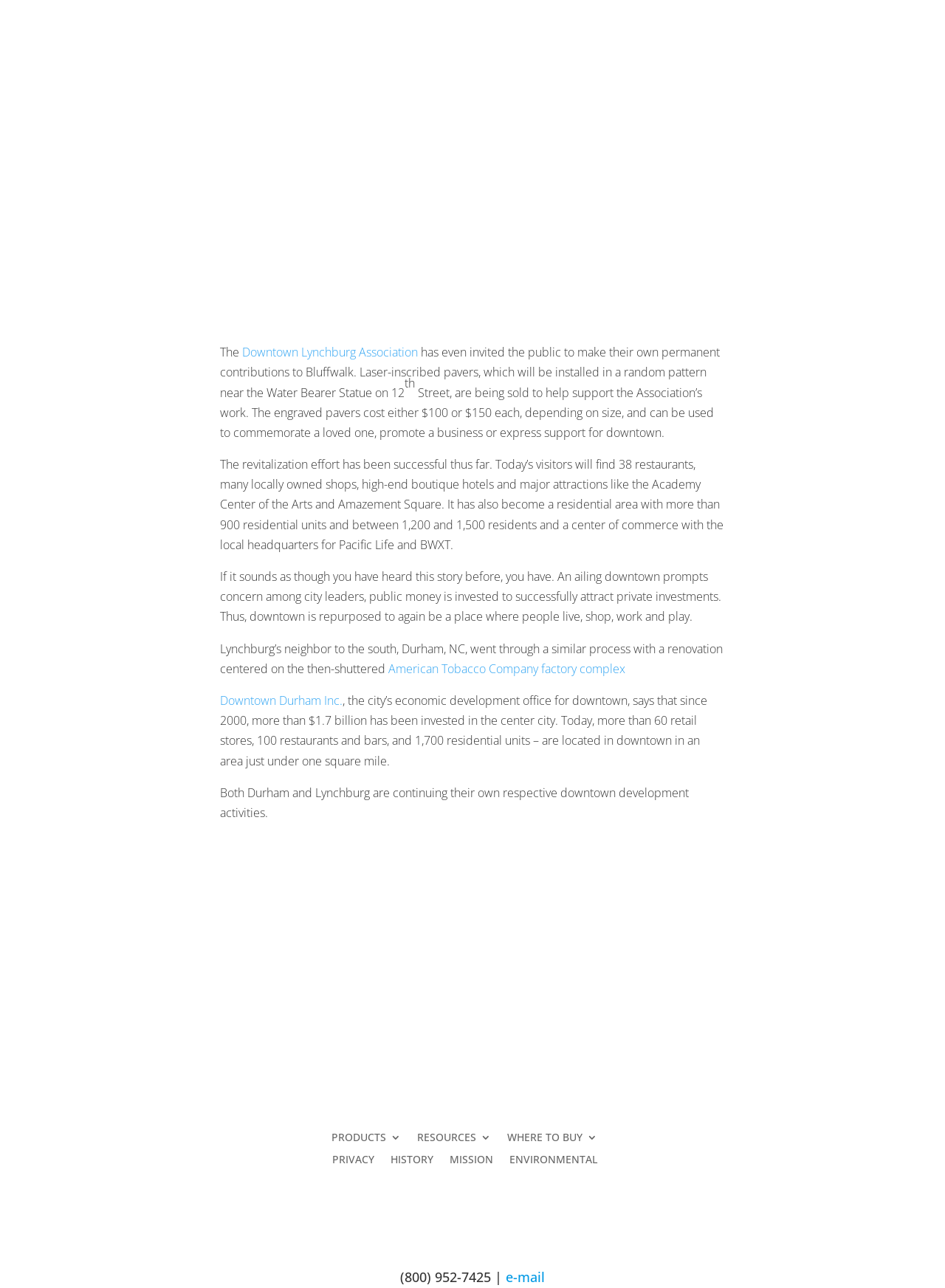Identify the bounding box coordinates of the area that should be clicked in order to complete the given instruction: "Click on Downtown Lynchburg Association". The bounding box coordinates should be four float numbers between 0 and 1, i.e., [left, top, right, bottom].

[0.256, 0.267, 0.442, 0.28]